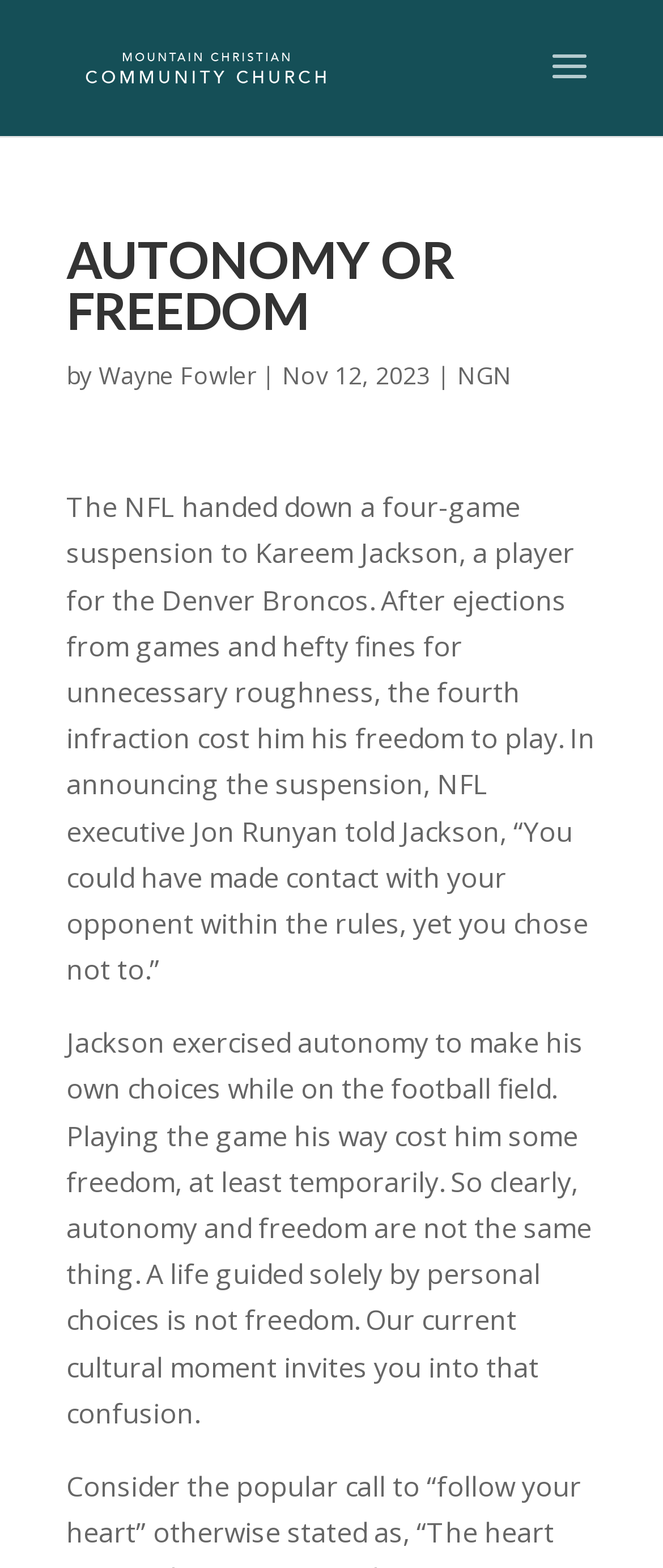Provide the bounding box coordinates for the UI element that is described by this text: "Wayne Fowler". The coordinates should be in the form of four float numbers between 0 and 1: [left, top, right, bottom].

[0.149, 0.229, 0.385, 0.249]